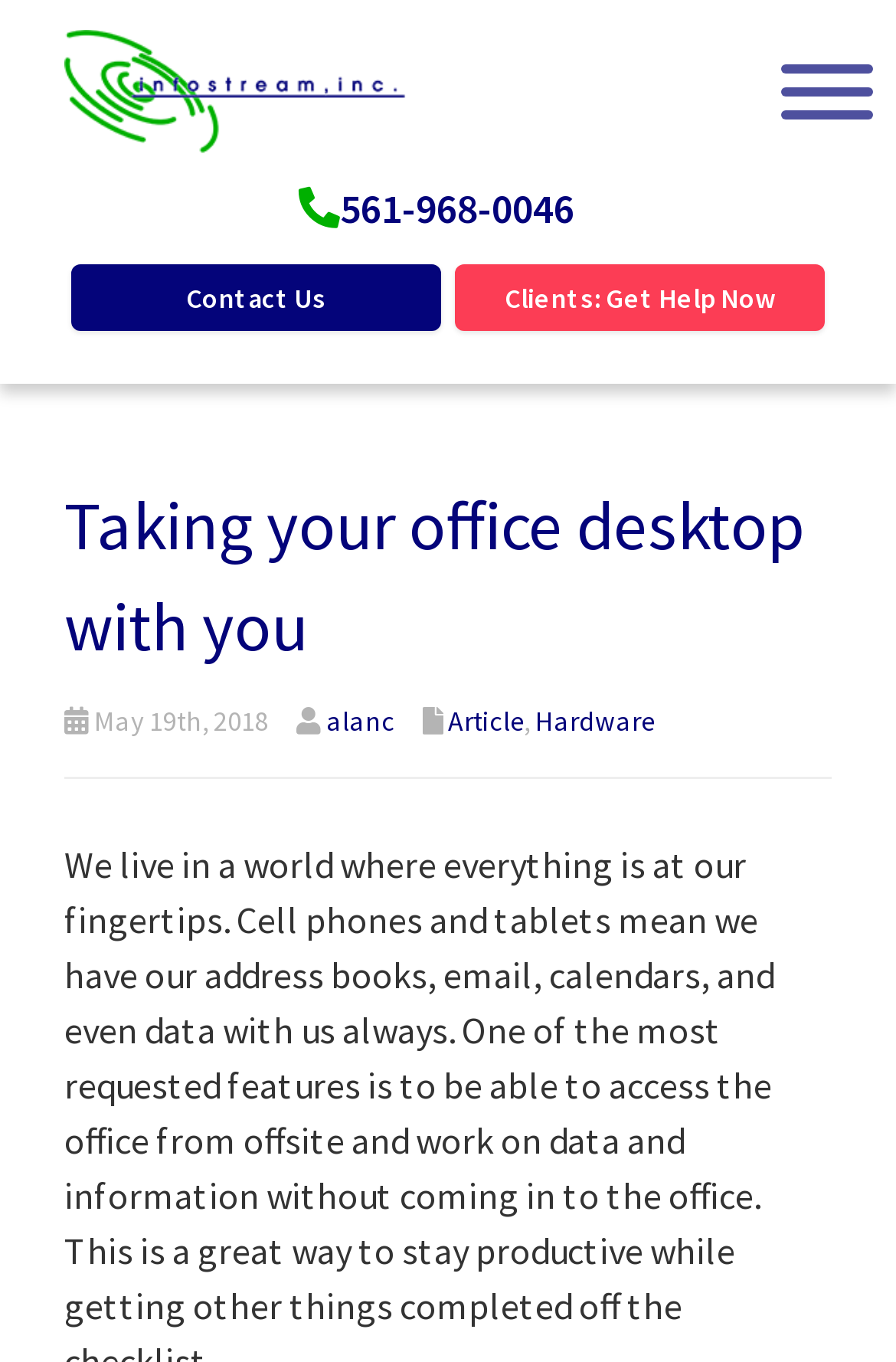What is the phone number?
Respond to the question with a single word or phrase according to the image.

561-968-0046